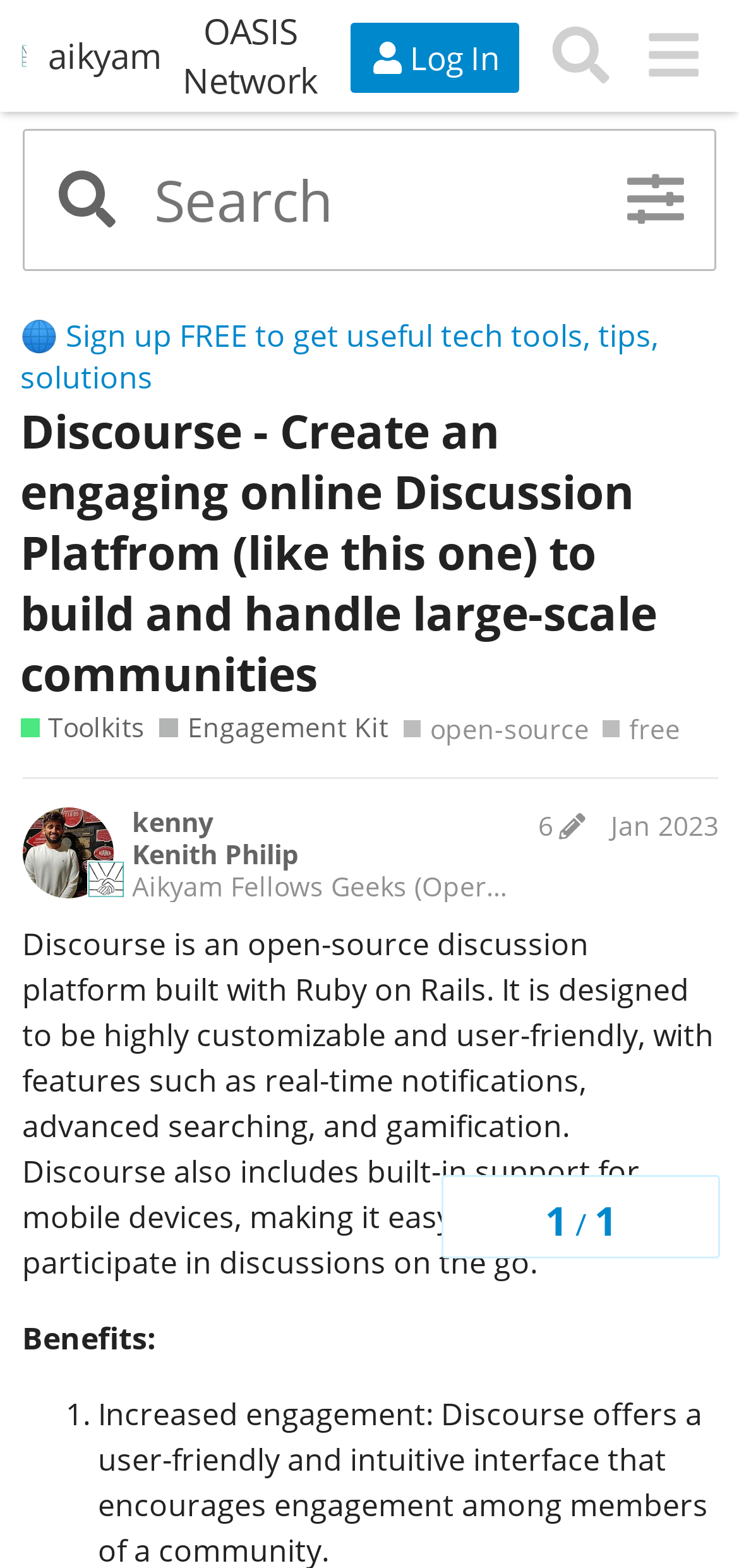Please determine the bounding box of the UI element that matches this description: Jan 2023. The coordinates should be given as (top-left x, top-left y, bottom-right x, bottom-right y), with all values between 0 and 1.

[0.826, 0.515, 0.973, 0.538]